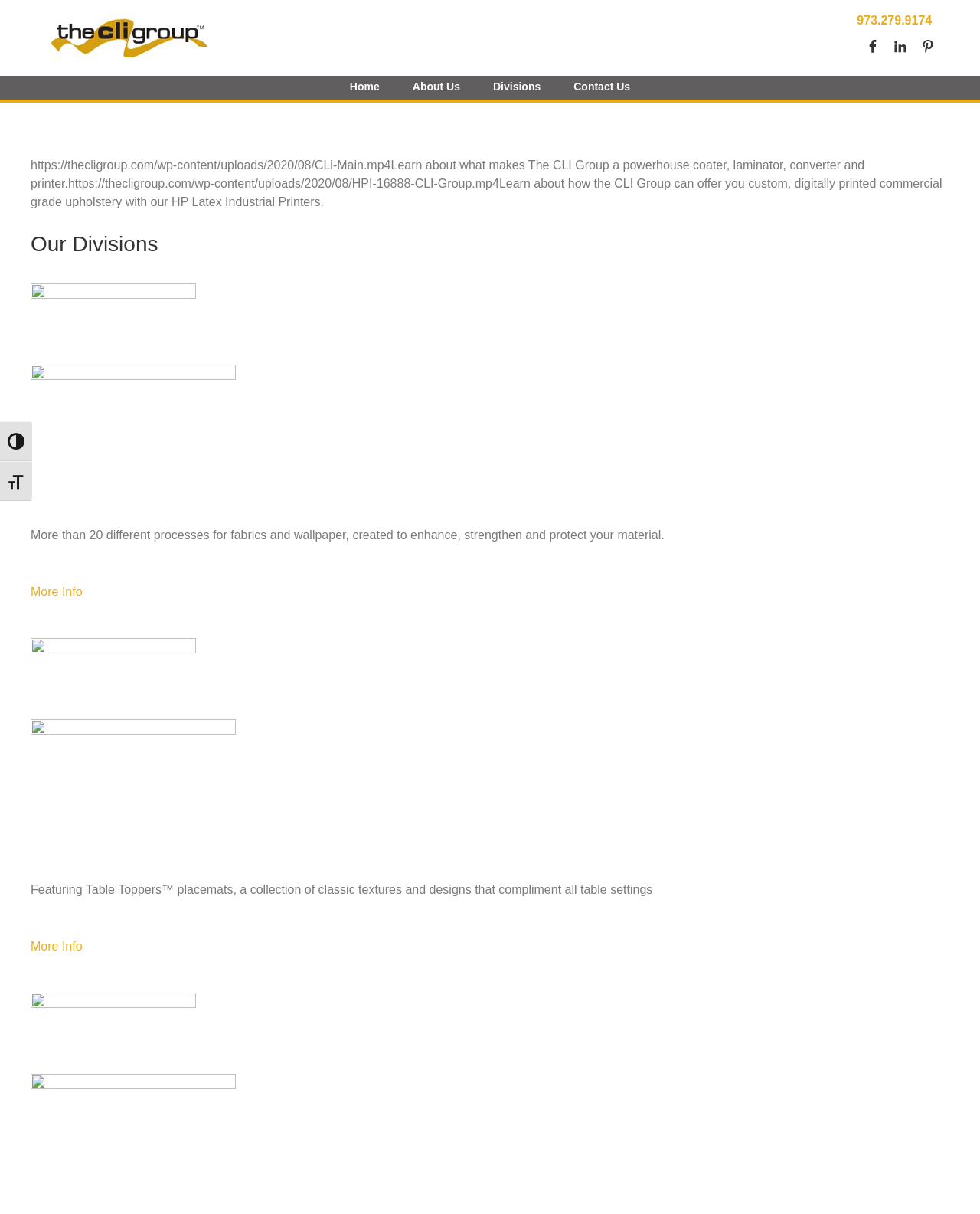Please reply to the following question using a single word or phrase: 
What is the purpose of the 'More Info' button?

To learn more